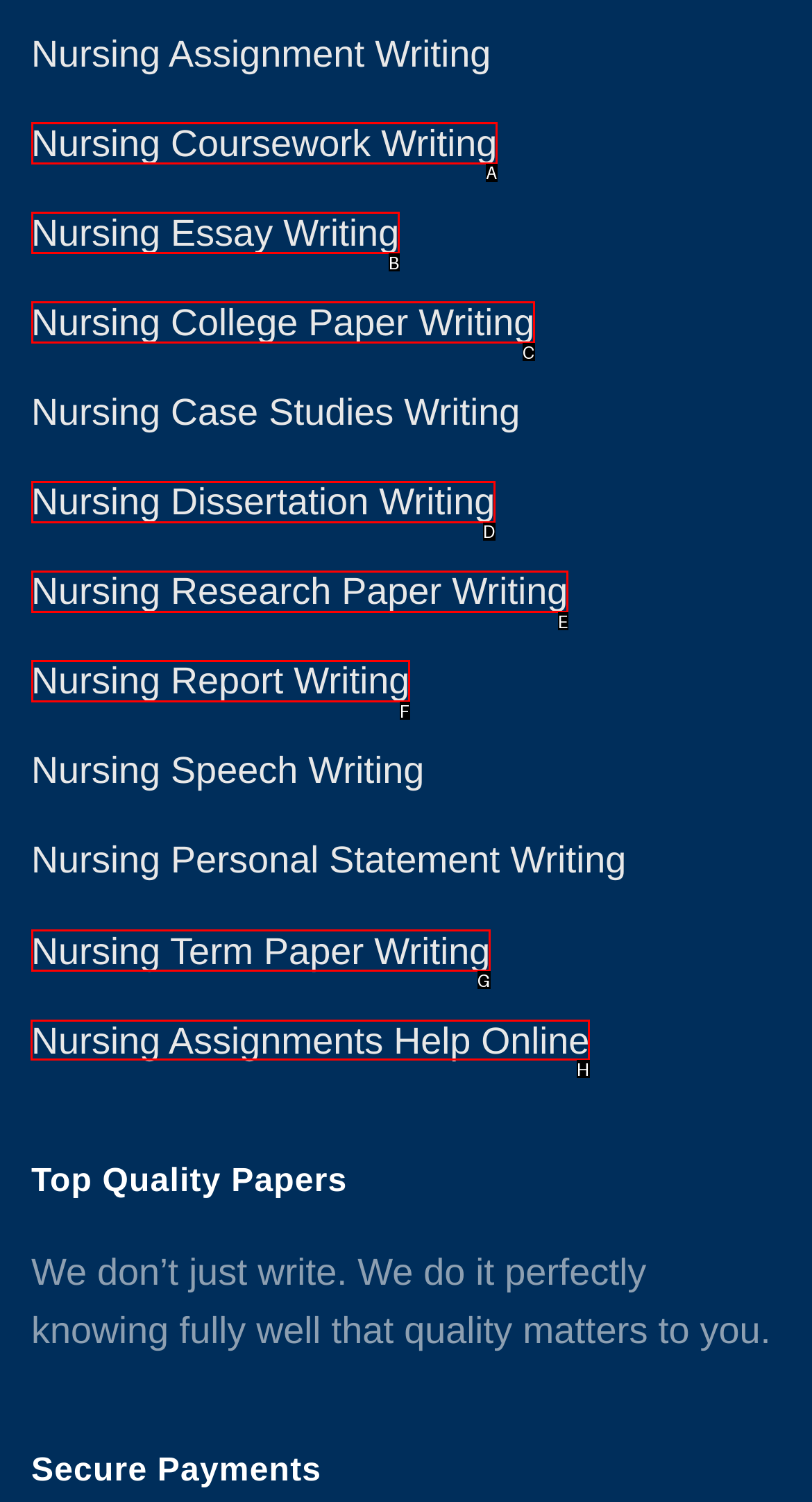Find the option you need to click to complete the following instruction: Go to the admin page
Answer with the corresponding letter from the choices given directly.

None